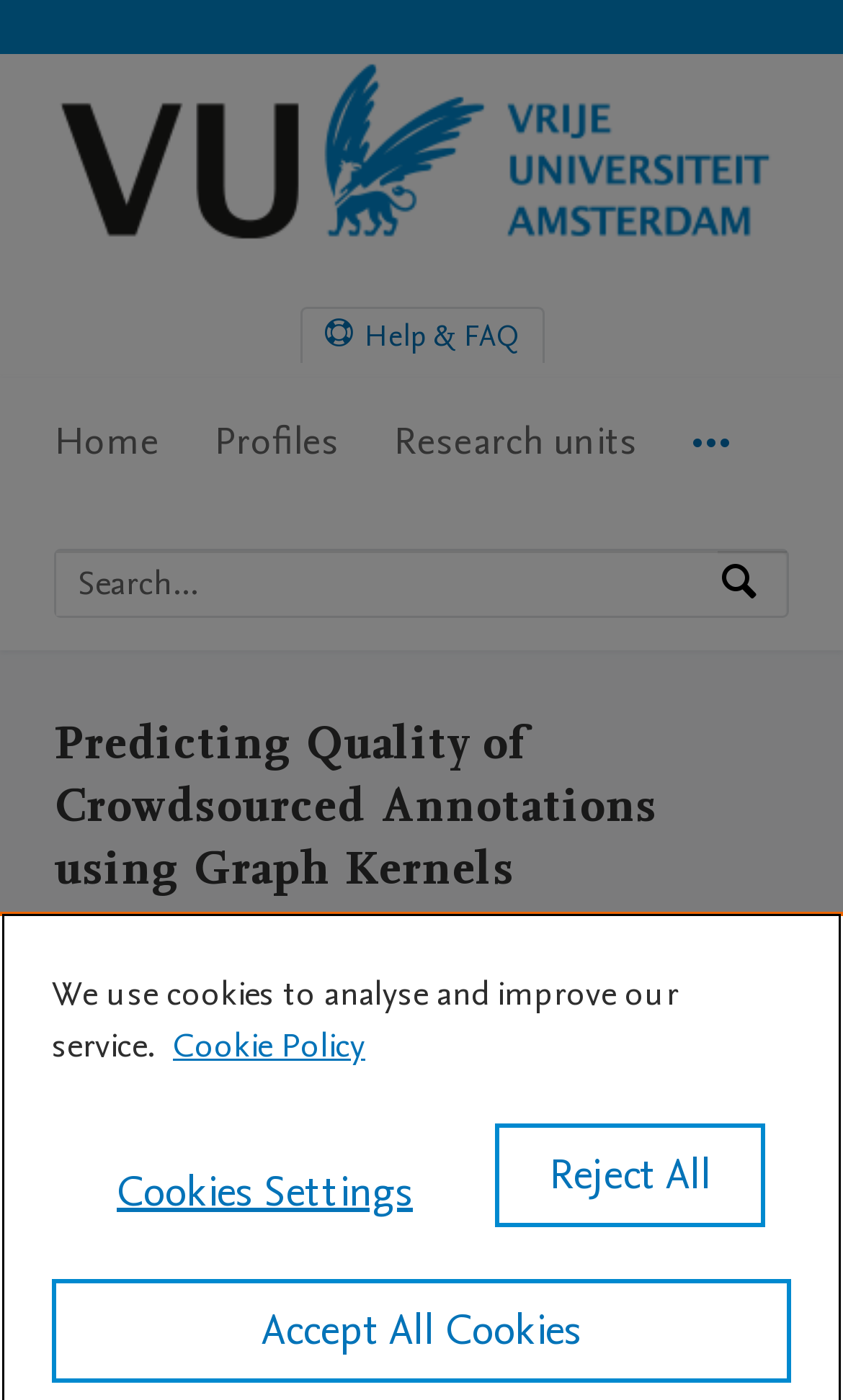What is the type of research output?
Use the image to give a comprehensive and detailed response to the question.

I looked at the section that describes the research output and found the static text 'Chapter in Book / Report / Conference proceeding', which indicates the type of research output.